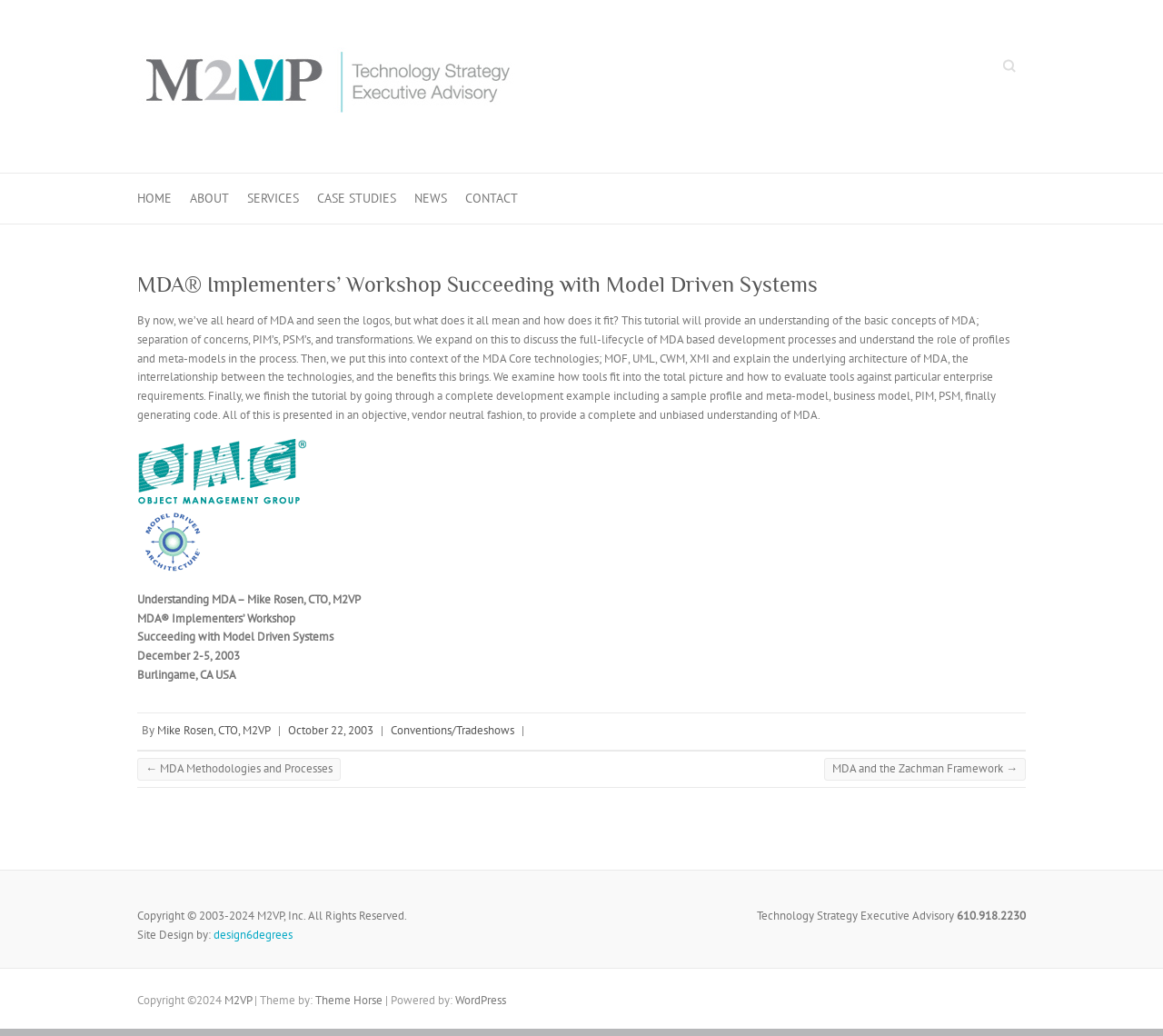What is the main topic of this webpage? Please answer the question using a single word or phrase based on the image.

MDA Implementers’ Workshop